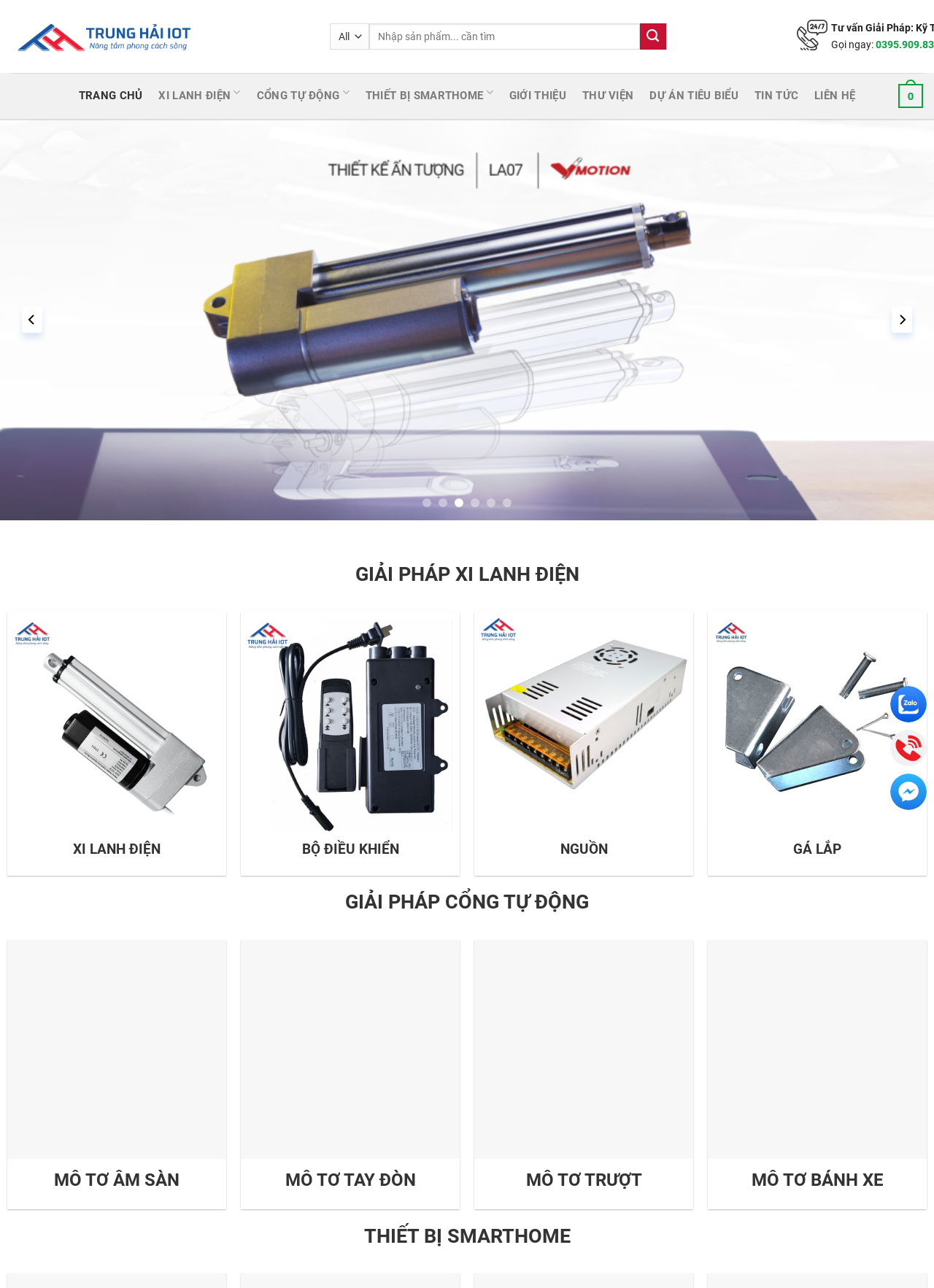With reference to the screenshot, provide a detailed response to the question below:
How many pages of products are there?

The webpage has a pagination section at the bottom with 6 page dots labeled 'Page dot 1' to 'Page dot 6' which suggests that there are 6 pages of products.